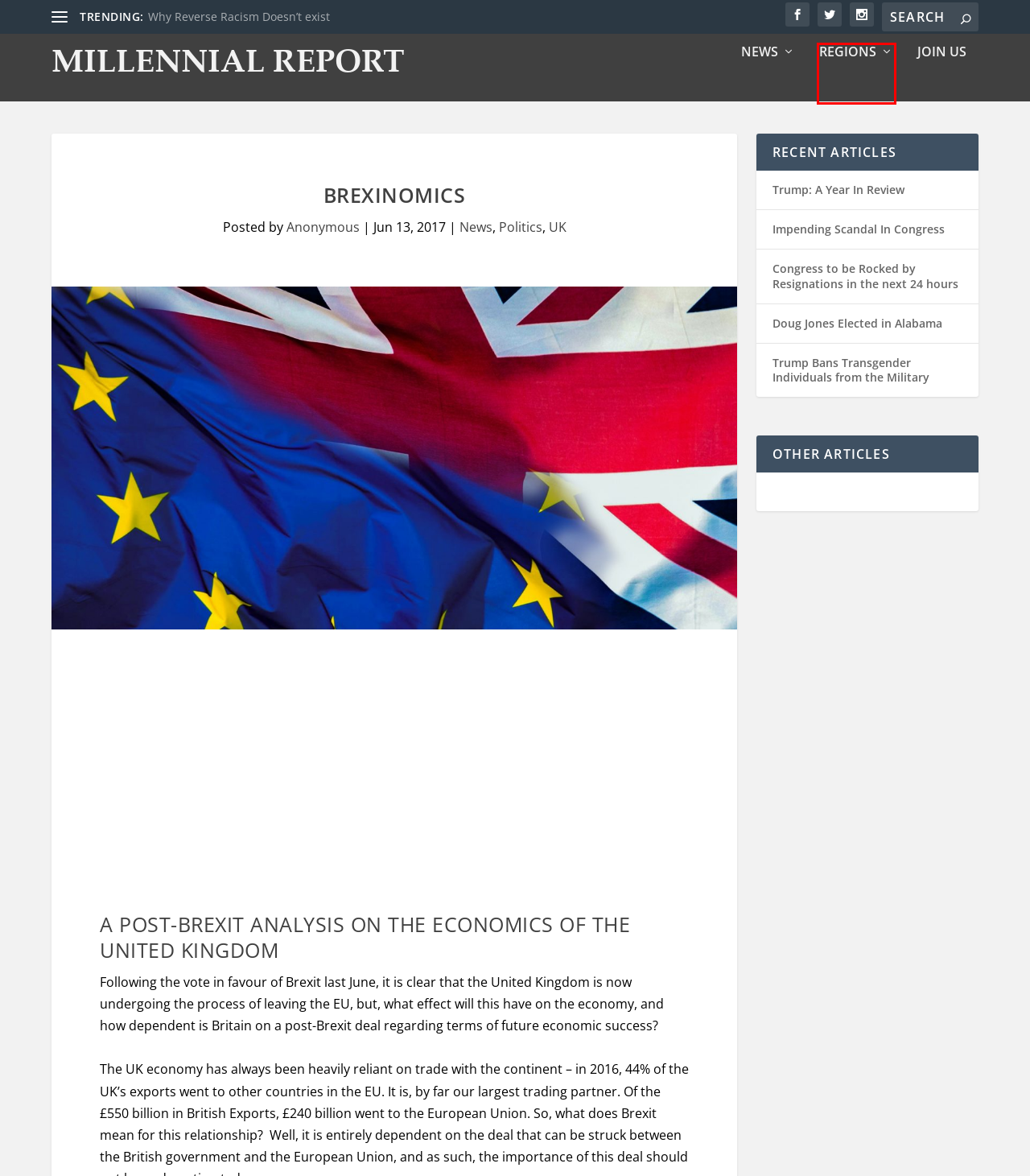Given a webpage screenshot with a red bounding box around a particular element, identify the best description of the new webpage that will appear after clicking on the element inside the red bounding box. Here are the candidates:
A. Anonymous, Author at MILLENNIAL REPORT
B. Join Us | MILLENNIAL REPORT
C. Trump: A Year In Review | MILLENNIAL REPORT
D. UK Archives | MILLENNIAL REPORT
E. Why Reverse Racism Doesn't exist | MILLENNIAL REPORT
F. Impending Scandal In Congress | MILLENNIAL REPORT
G. News Archives | MILLENNIAL REPORT
H. Region Archives | MILLENNIAL REPORT

H